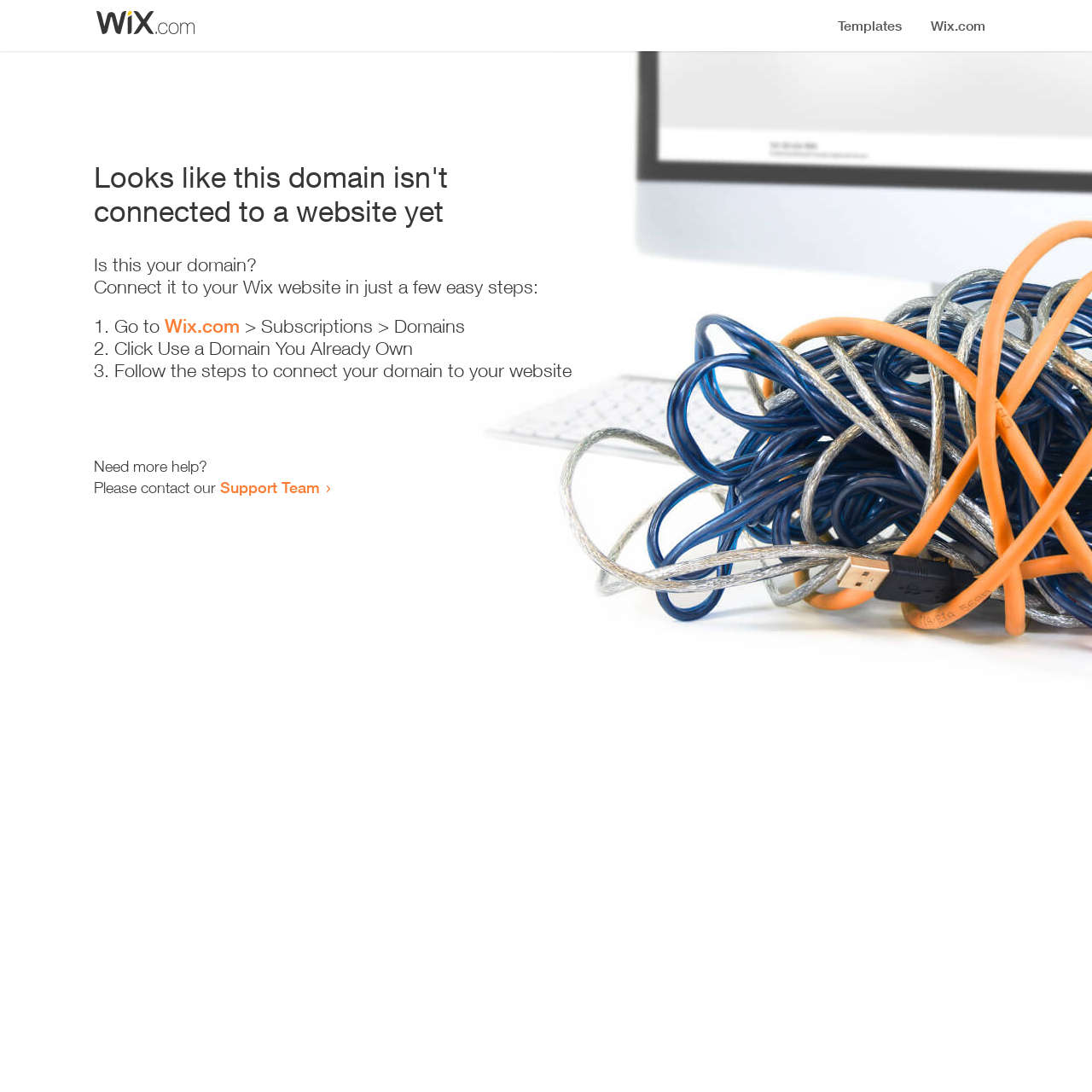Extract the bounding box coordinates of the UI element described: "Wix.com". Provide the coordinates in the format [left, top, right, bottom] with values ranging from 0 to 1.

[0.151, 0.288, 0.22, 0.309]